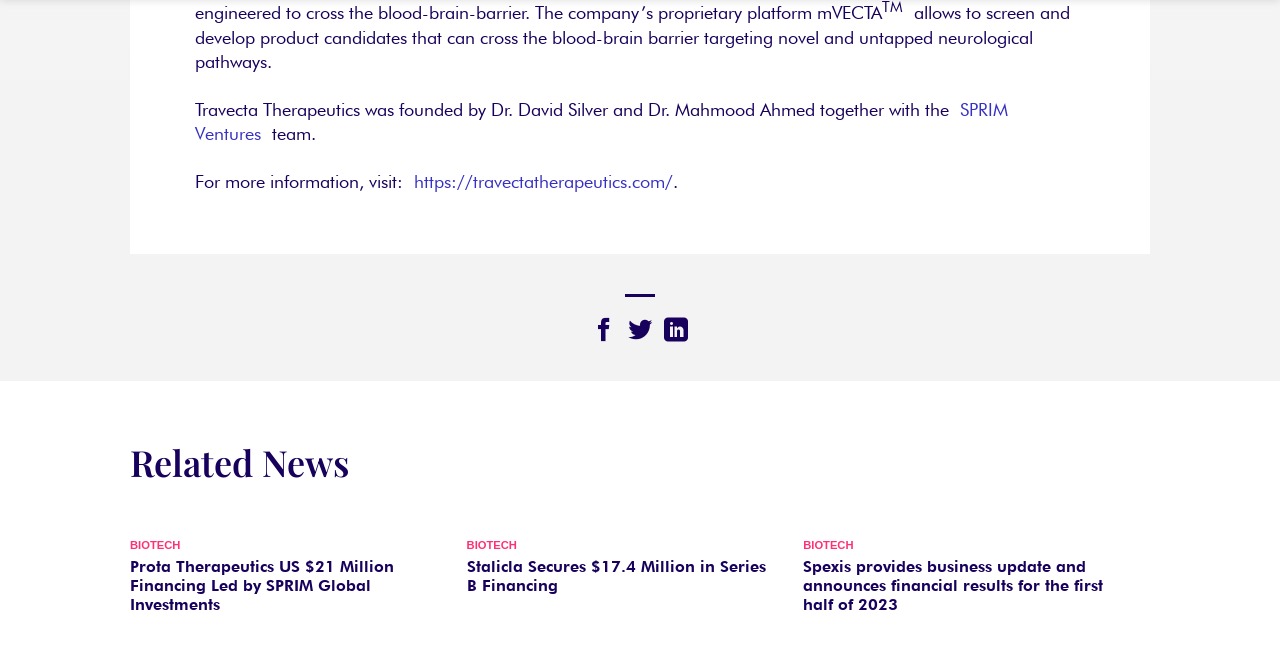Please identify the bounding box coordinates of the region to click in order to complete the given instruction: "Read news about Stalicla". The coordinates should be four float numbers between 0 and 1, i.e., [left, top, right, bottom].

[0.365, 0.855, 0.604, 0.914]